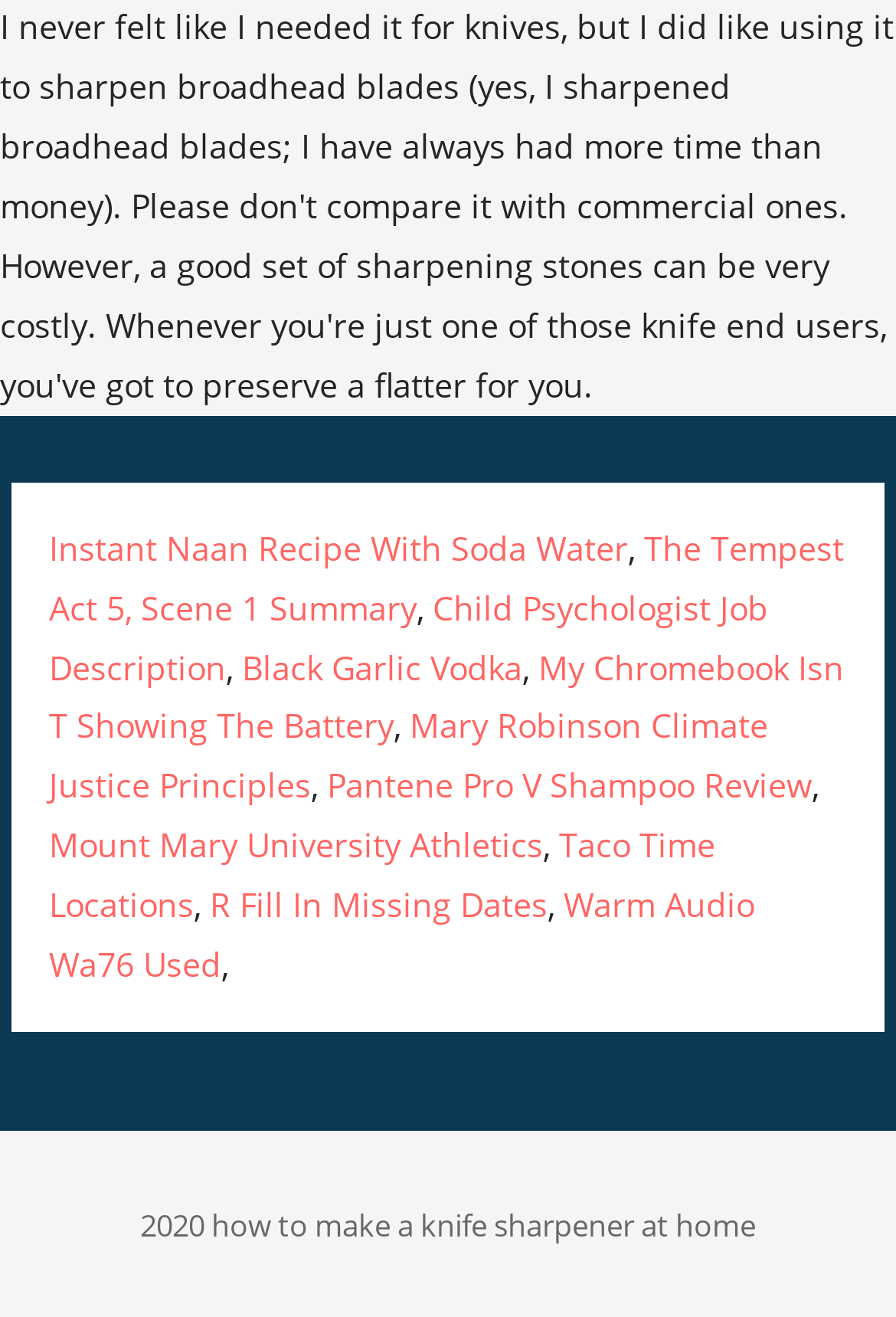Ascertain the bounding box coordinates for the UI element detailed here: "Mount Mary University Athletics". The coordinates should be provided as [left, top, right, bottom] with each value being a float between 0 and 1.

[0.055, 0.625, 0.606, 0.658]